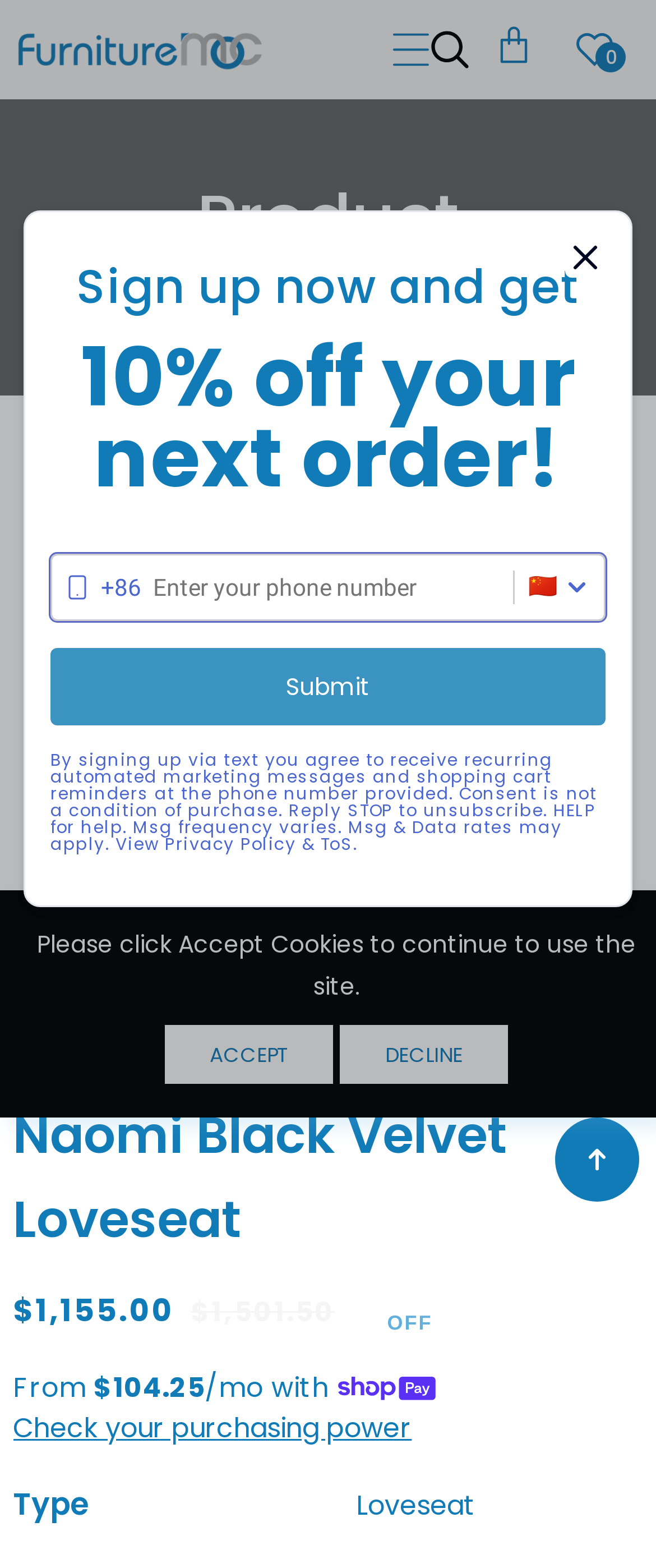Please mark the bounding box coordinates of the area that should be clicked to carry out the instruction: "Search for a product".

[0.656, 0.019, 0.715, 0.044]